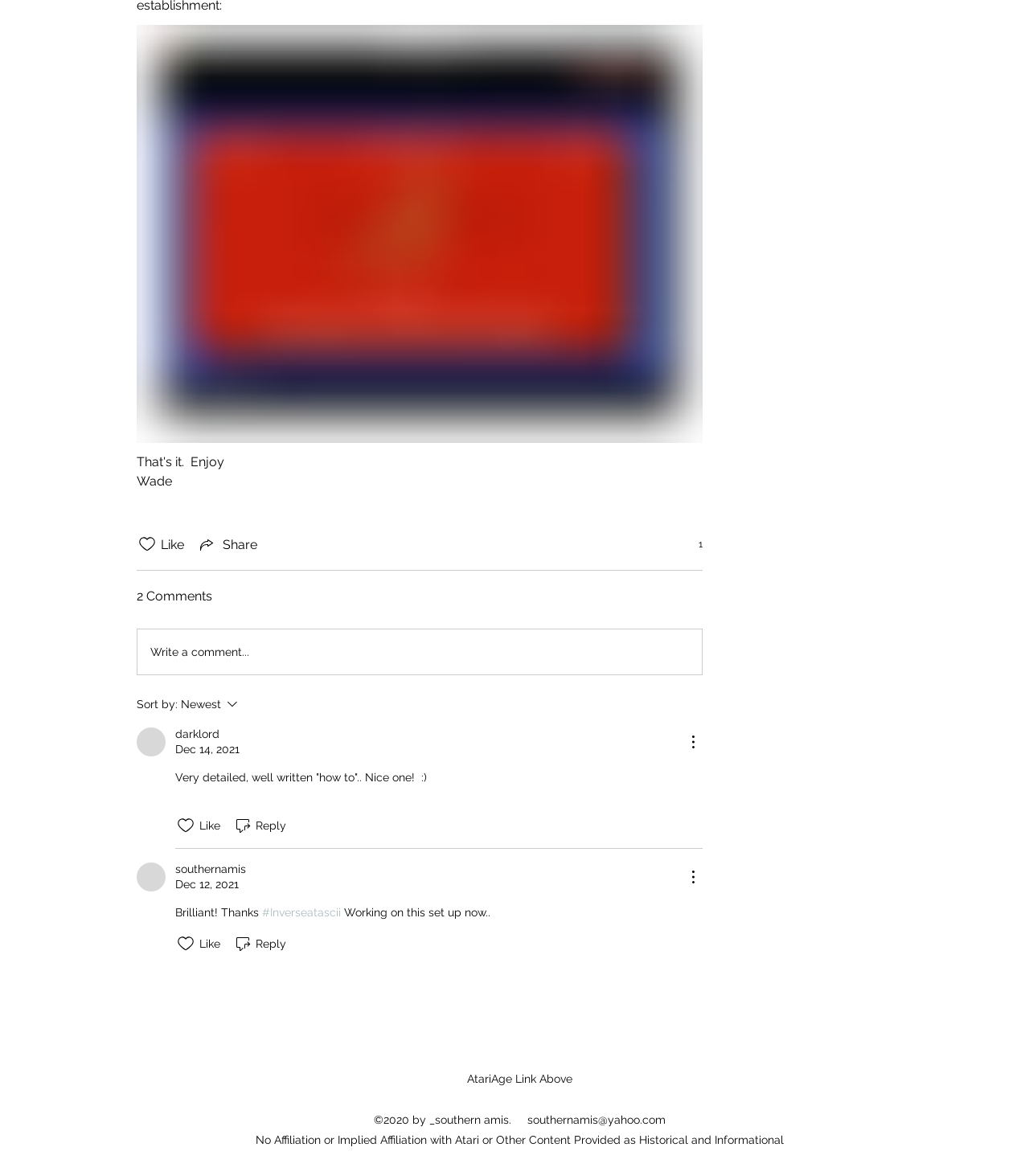Please identify the bounding box coordinates of the area I need to click to accomplish the following instruction: "Click the 'Likes icon unchecked' button".

[0.133, 0.455, 0.153, 0.471]